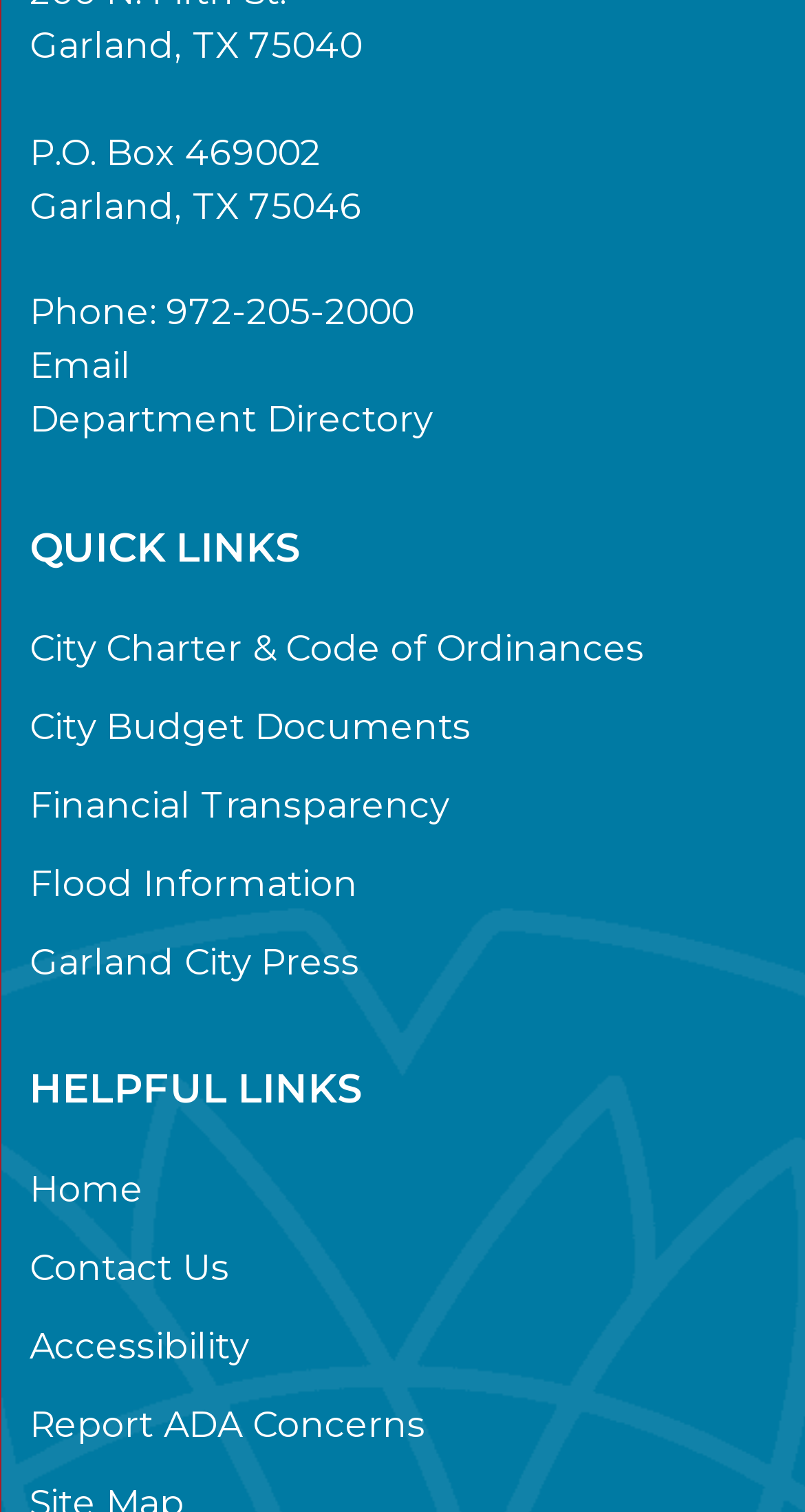Identify the bounding box coordinates for the UI element described as: "Financial Transparency". The coordinates should be provided as four floats between 0 and 1: [left, top, right, bottom].

[0.037, 0.471, 0.557, 0.499]